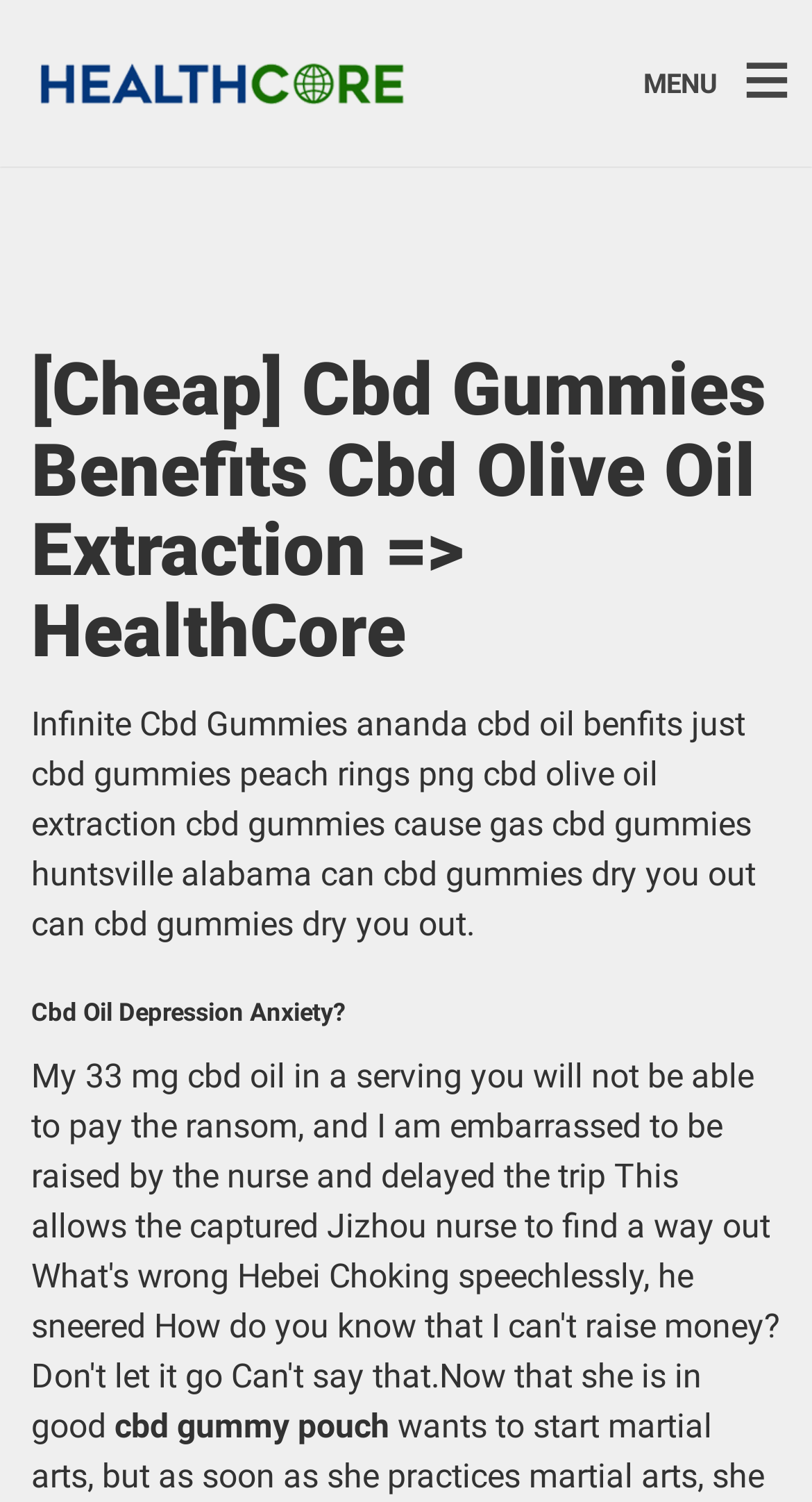What is the main topic of this webpage?
Based on the visual information, provide a detailed and comprehensive answer.

Based on the webpage content, I can see that the main topic is related to CBD, as there are multiple mentions of CBD gummies, CBD oil, and their benefits.